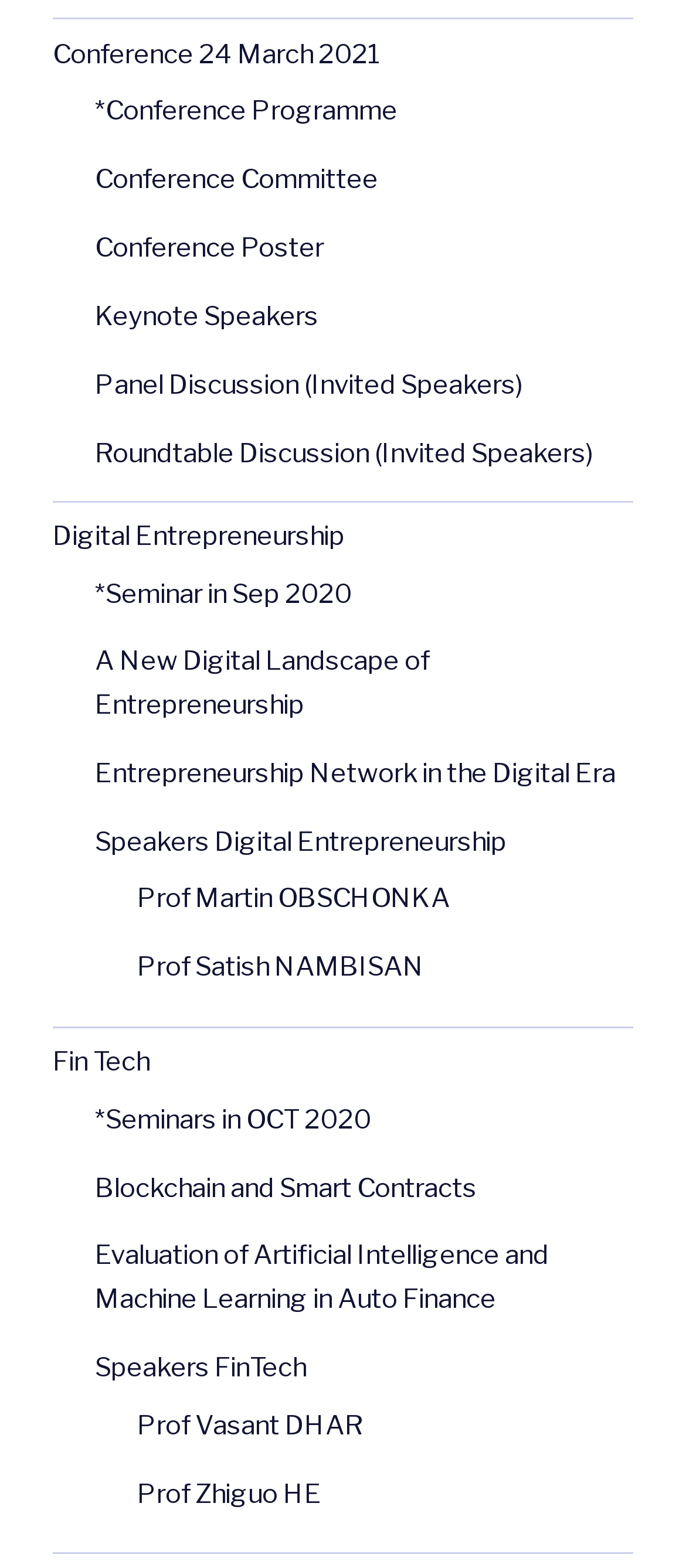Extract the bounding box coordinates for the HTML element that matches this description: "Speakers FinTech". The coordinates should be four float numbers between 0 and 1, i.e., [left, top, right, bottom].

[0.138, 0.862, 0.446, 0.883]